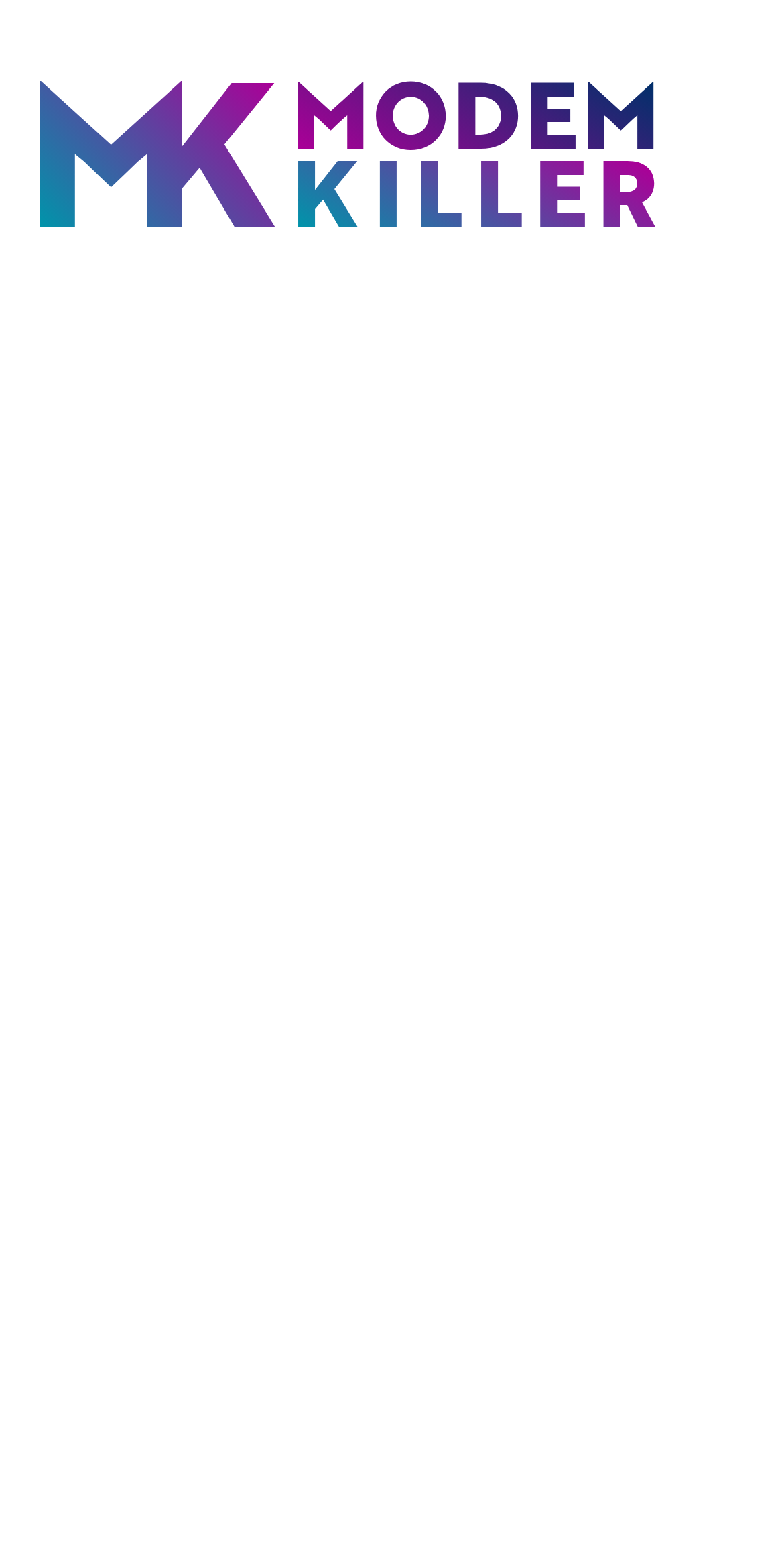Locate the UI element that matches the description Shop in the webpage screenshot. Return the bounding box coordinates in the format (top-left x, top-left y, bottom-right x, bottom-right y), with values ranging from 0 to 1.

[0.069, 0.346, 0.162, 0.371]